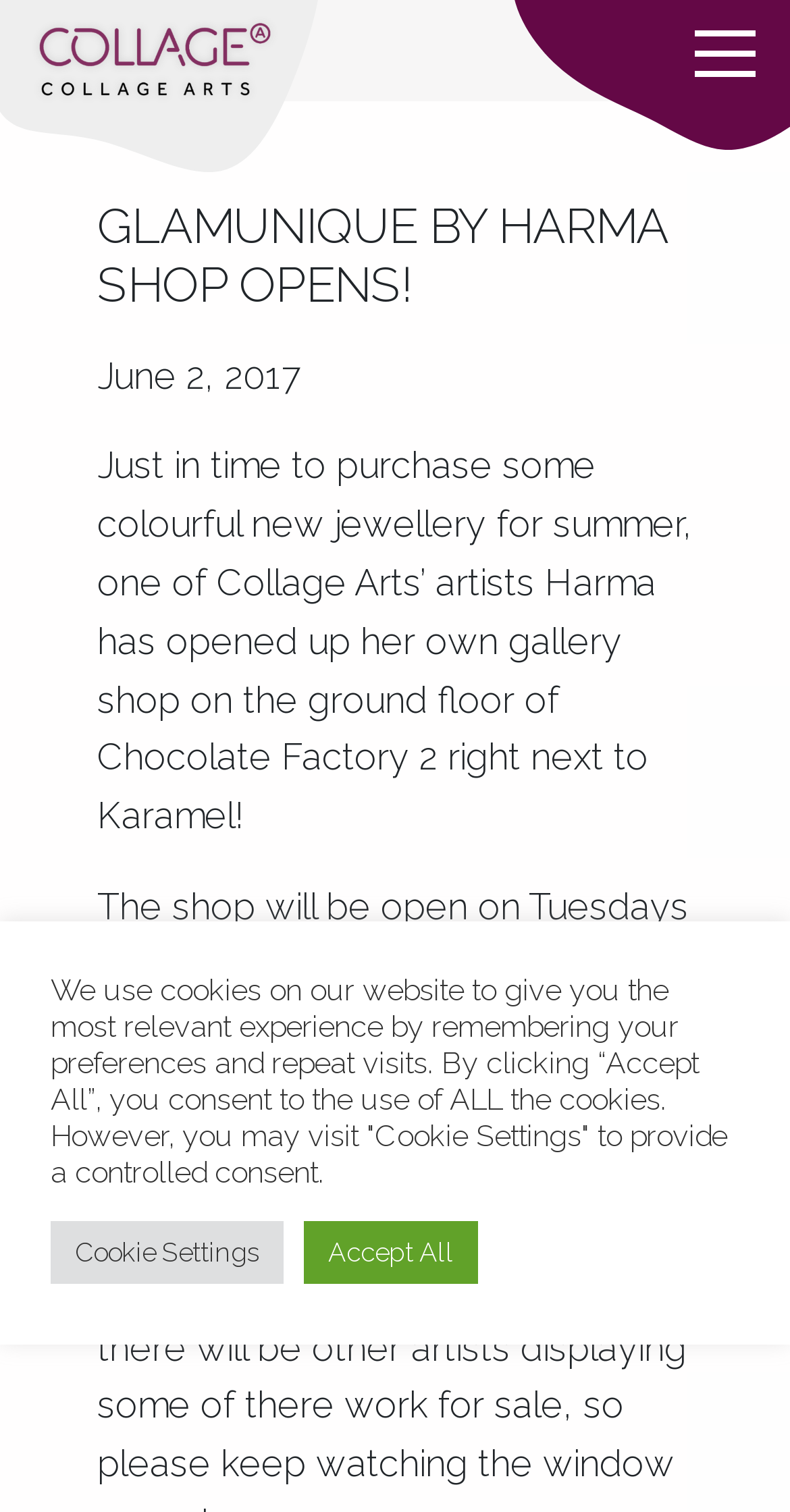Respond with a single word or phrase for the following question: 
Where is the shop located?

Chocolate Factory 2